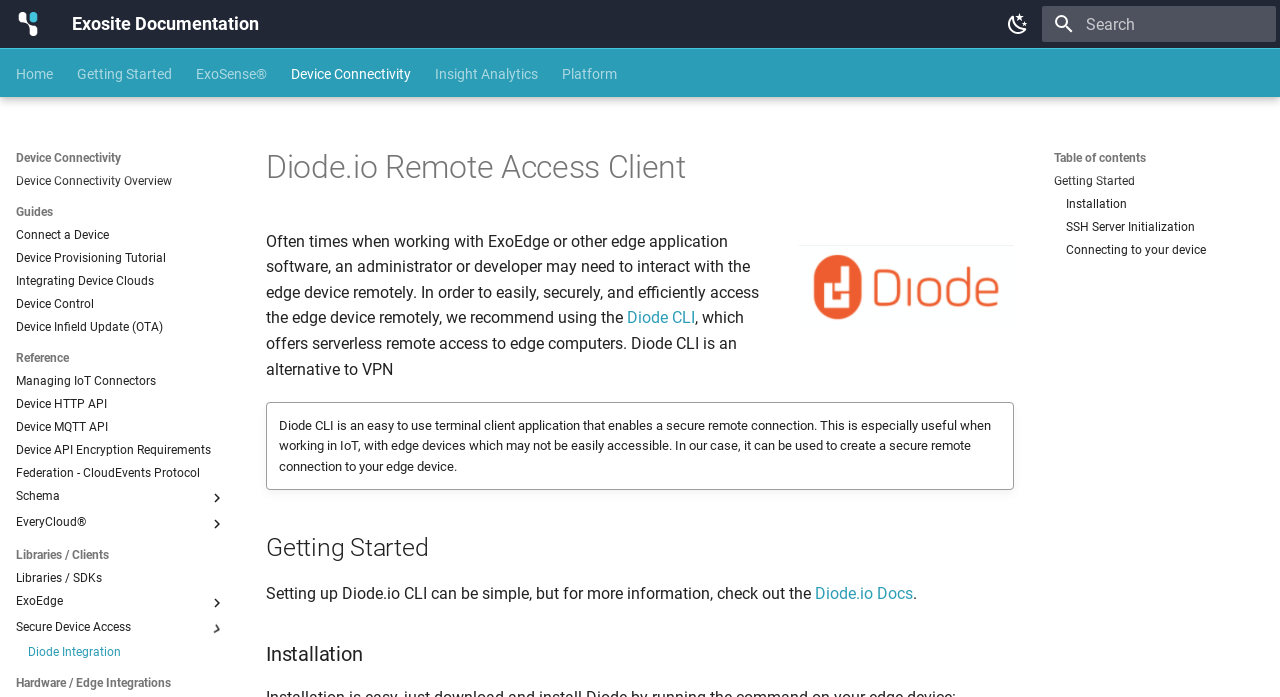Find the bounding box coordinates of the clickable area required to complete the following action: "Go to Home".

[0.012, 0.093, 0.041, 0.119]